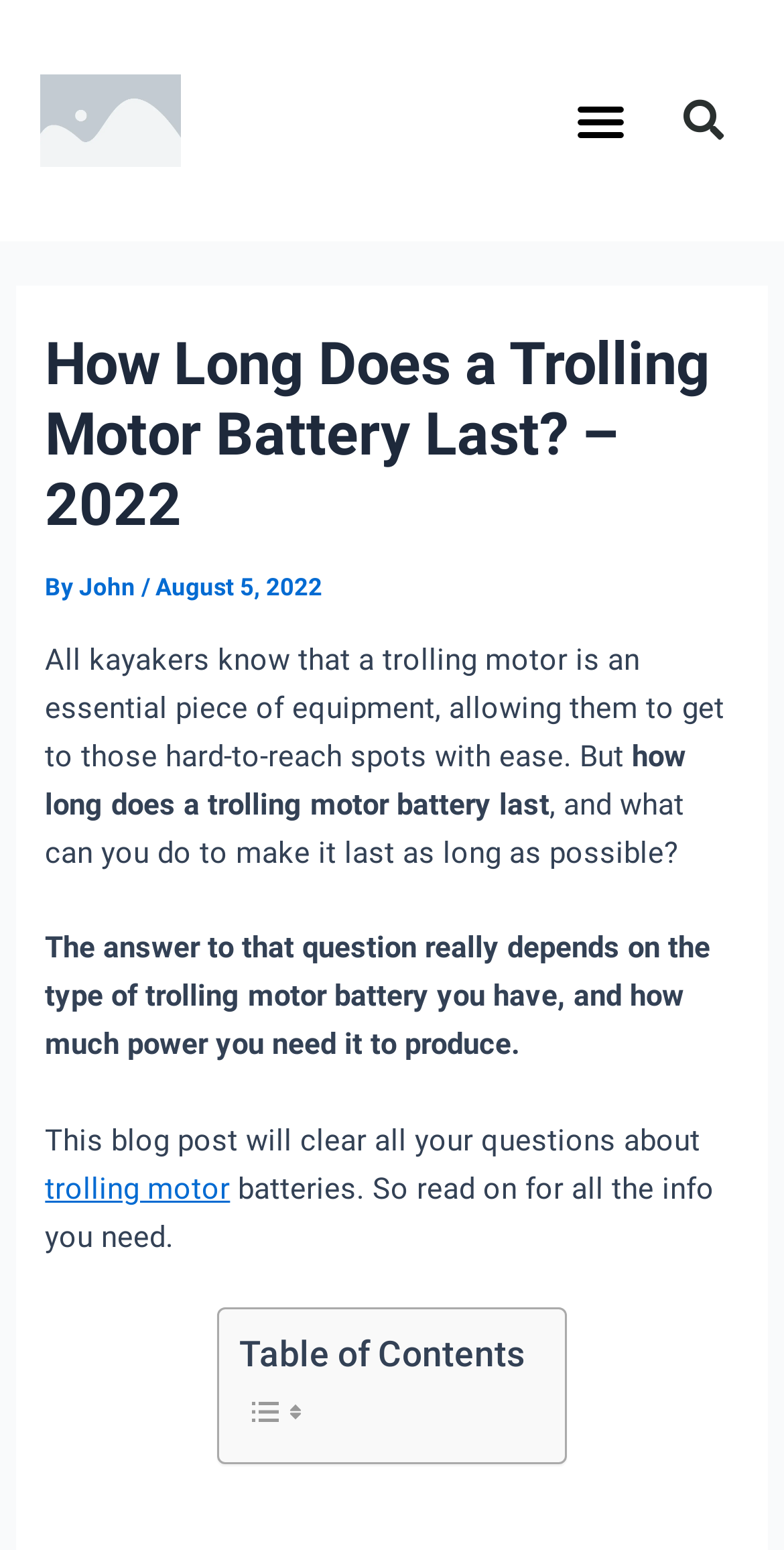Based on what you see in the screenshot, provide a thorough answer to this question: What is the purpose of this article?

The purpose of this article is to provide information about trolling motor batteries, as stated in the introductory paragraph, which says 'This blog post will clear all your questions about trolling motor batteries'.